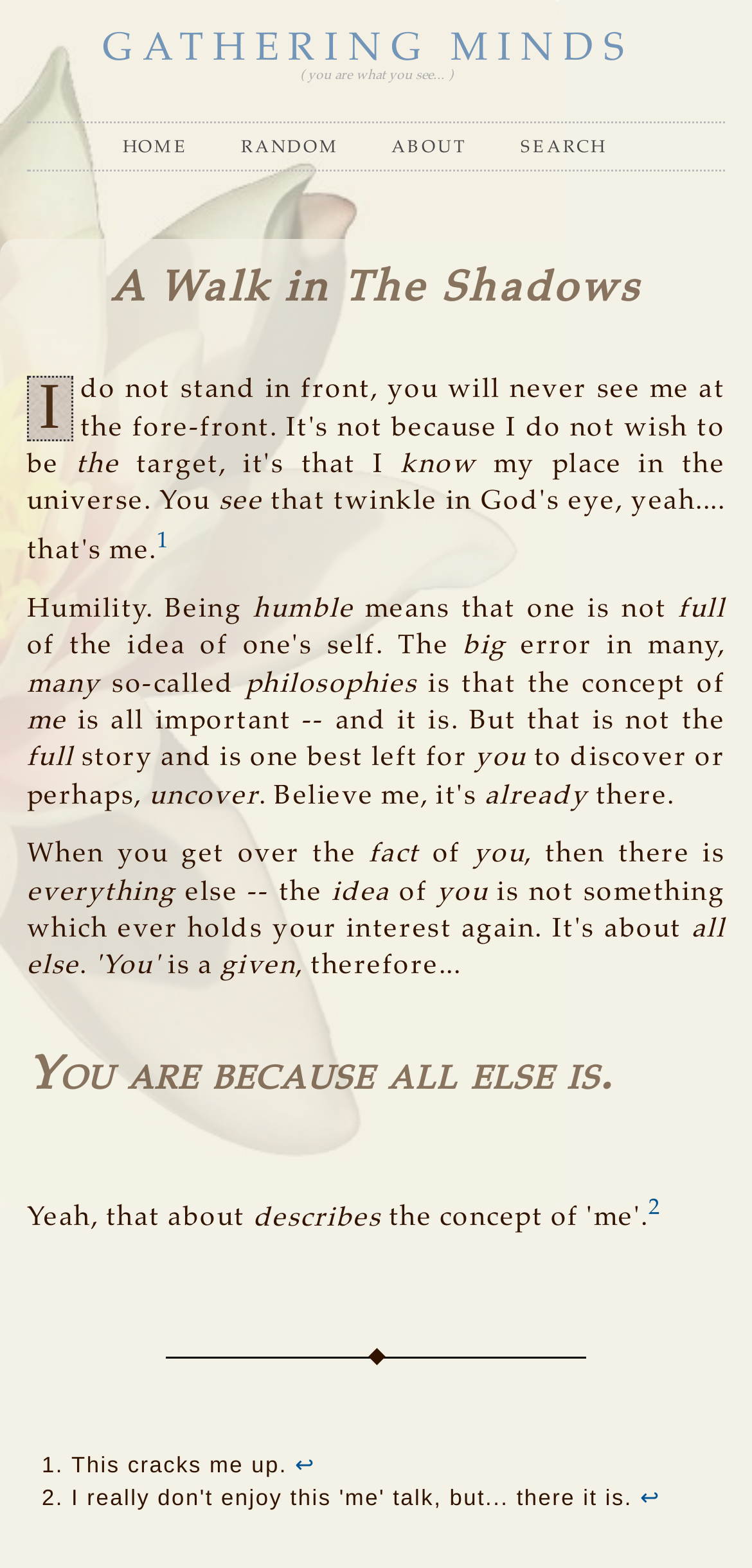What is the meaning of the superscript numbers?
Answer the question with a single word or phrase by looking at the picture.

References